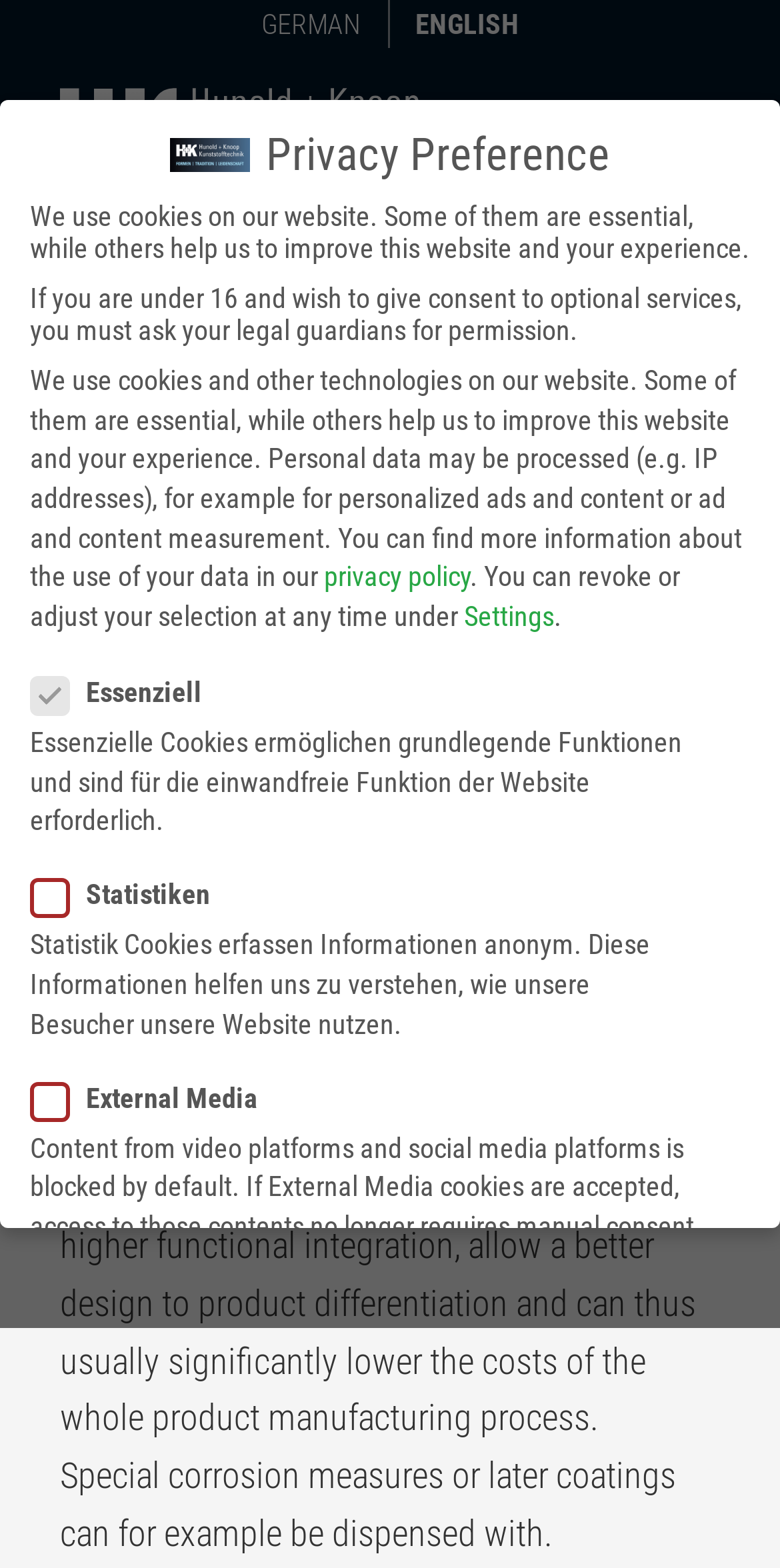Determine the bounding box coordinates of the clickable element to achieve the following action: 'Go to the Home page'. Provide the coordinates as four float values between 0 and 1, formatted as [left, top, right, bottom].

[0.077, 0.183, 0.161, 0.203]